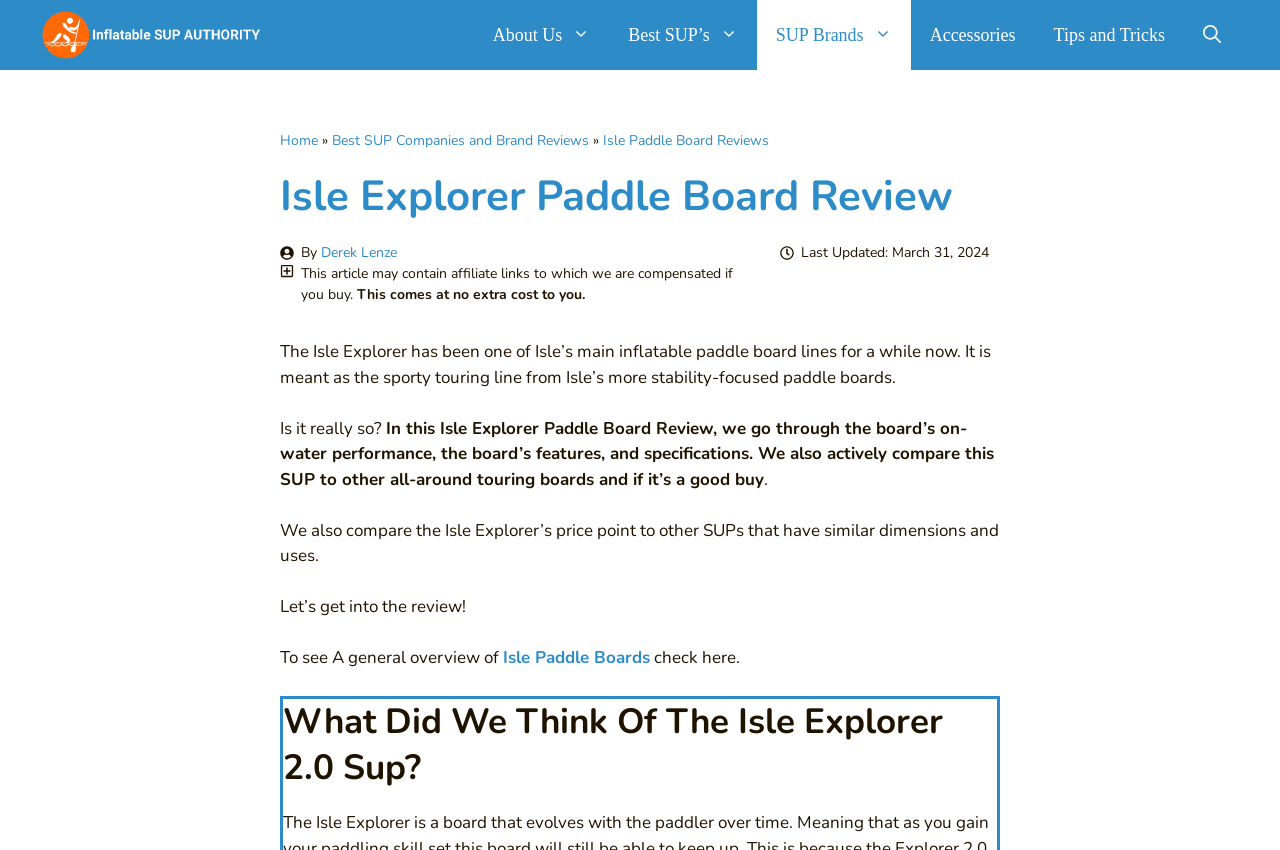Please specify the bounding box coordinates in the format (top-left x, top-left y, bottom-right x, bottom-right y), with values ranging from 0 to 1. Identify the bounding box for the UI component described as follows: Derek Lenze

[0.251, 0.286, 0.31, 0.309]